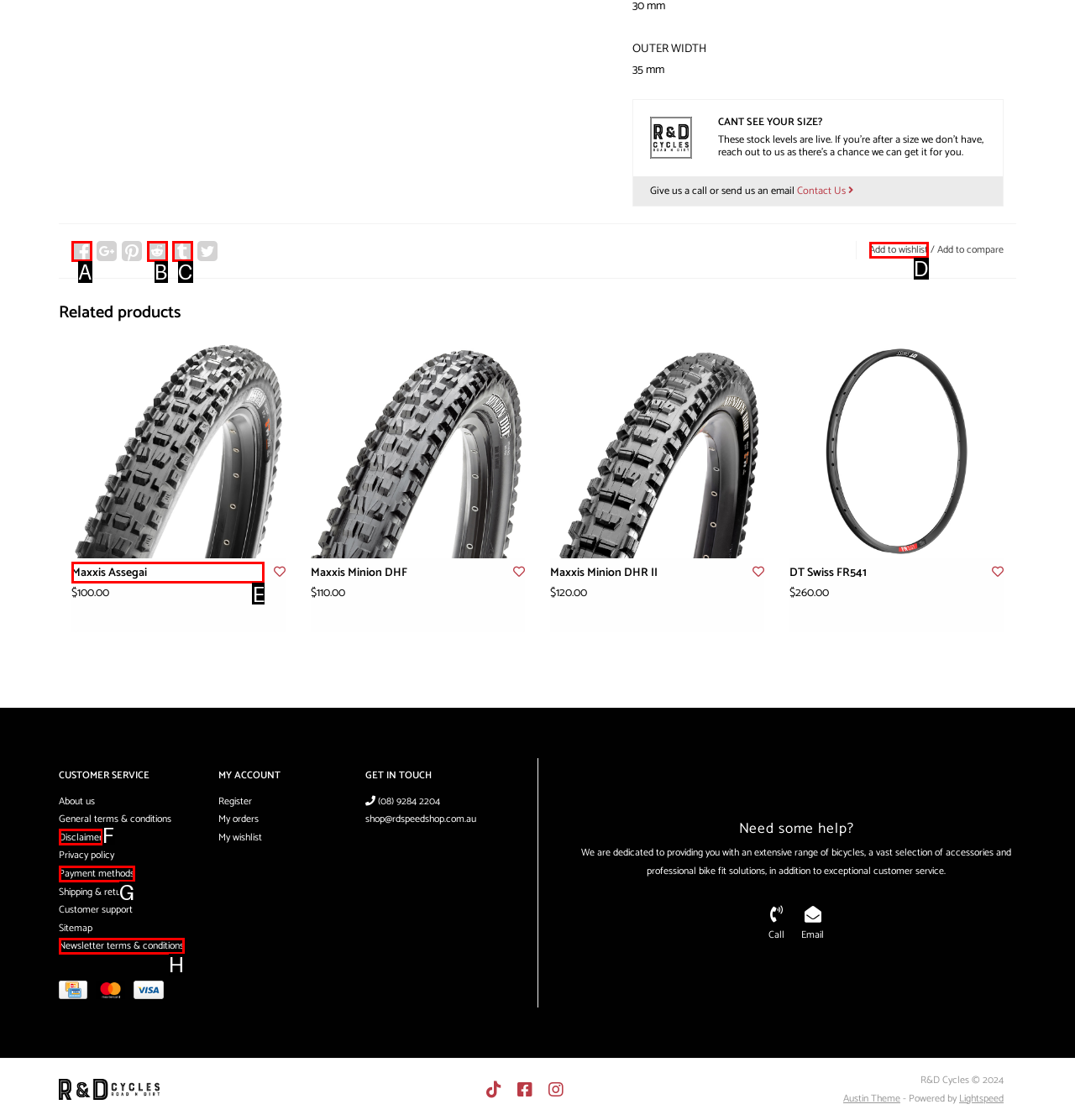Select the letter of the option that corresponds to: title="Share on Facebook"
Provide the letter from the given options.

A